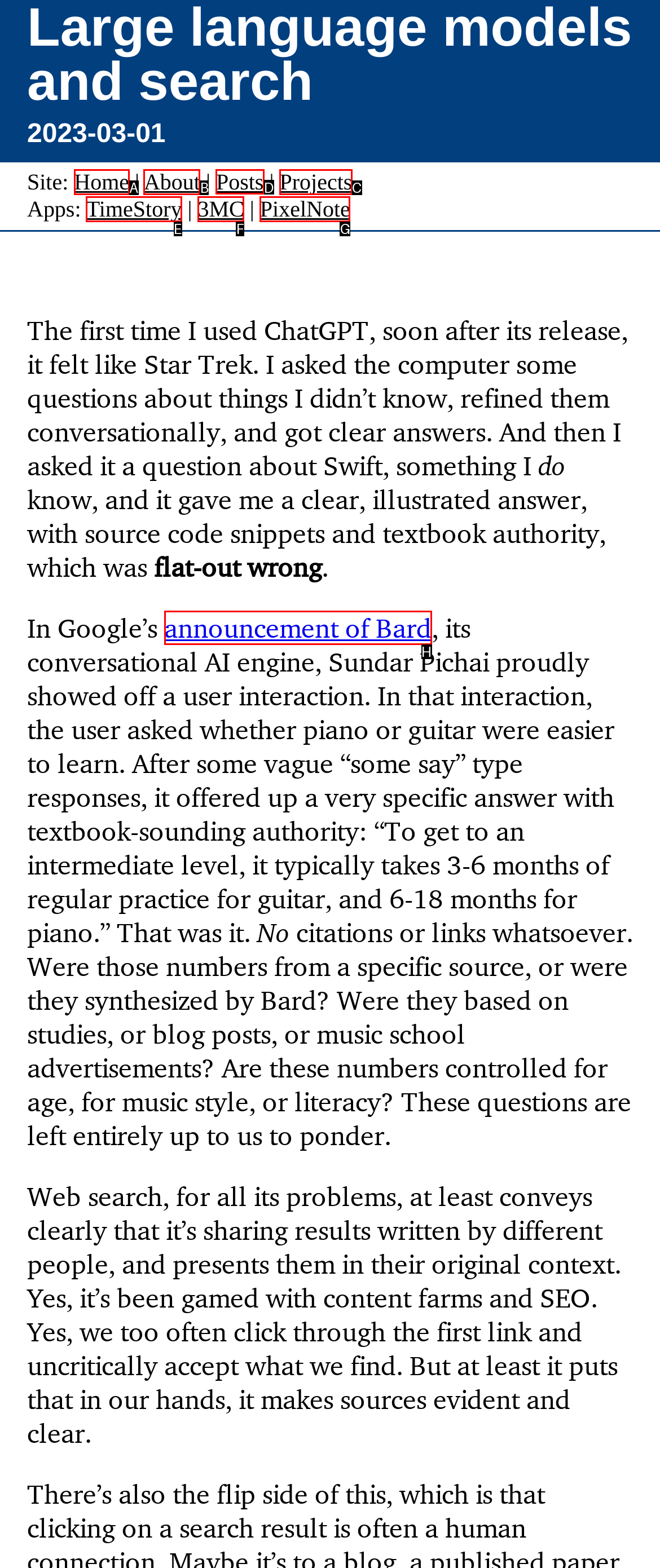Specify which UI element should be clicked to accomplish the task: Click the 'Posts' link. Answer with the letter of the correct choice.

D